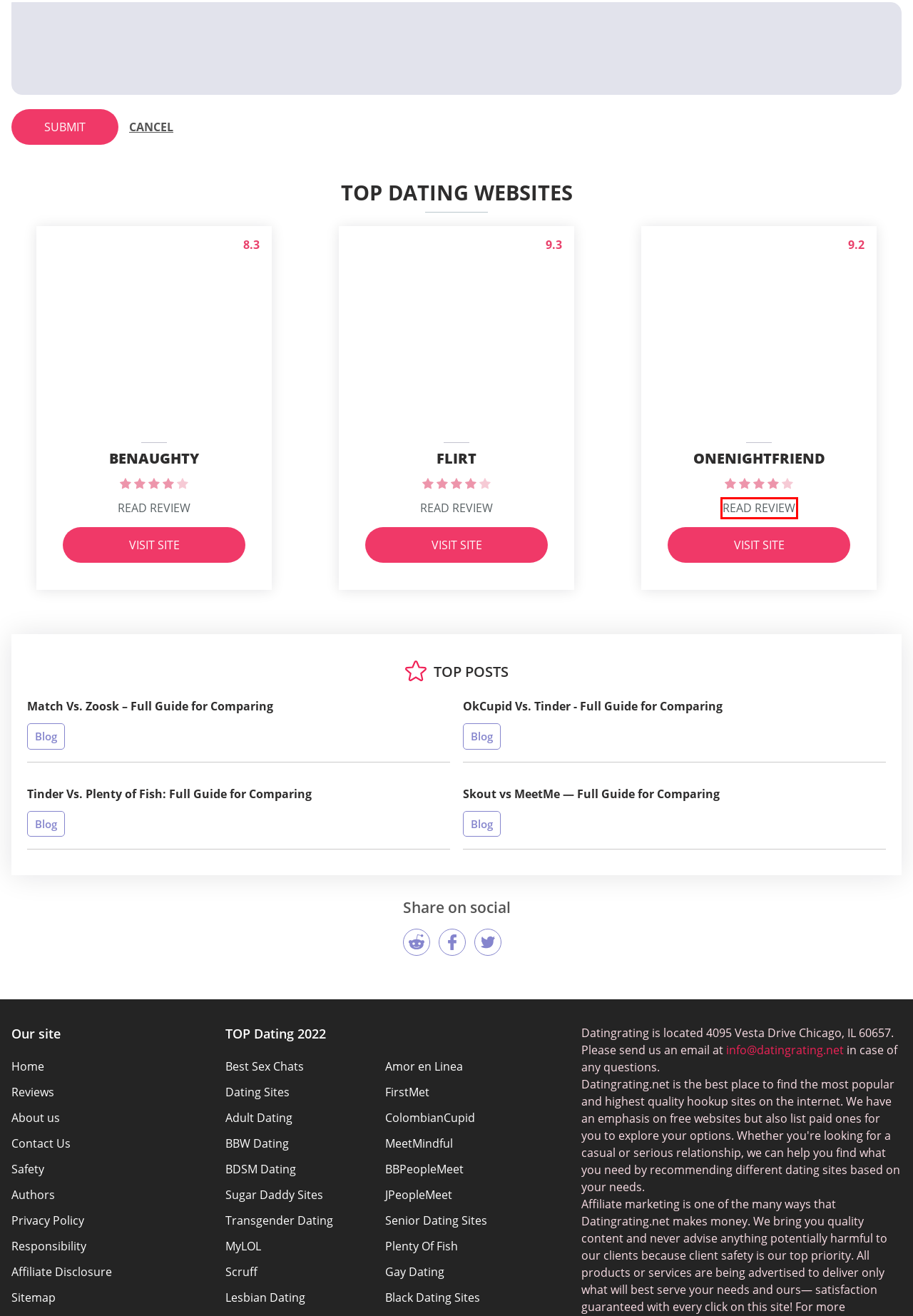Review the screenshot of a webpage that includes a red bounding box. Choose the most suitable webpage description that matches the new webpage after clicking the element within the red bounding box. Here are the candidates:
A. FirstMet Review June 2024 - Is it Reliable Dating Service or Fake?
B. Confused between Tinder Vs. POF? Read Our Guide to Choose Now!
C. ColombianCupid Review June 2024 - Is it Reliable Dating Service or Fake?
D. JPeopleMeet Review June 2024 - Is it Reliable Dating Service or Fake?
E. Authors | datingrating.net
F. OneNightFriend Review June 2024 - Is it Reliable Dating Service or Fake?
G. Gay Dating - Top Dating Sites and Apps for Gays in 2024
H. Privacy Policy | datingrating.net

F